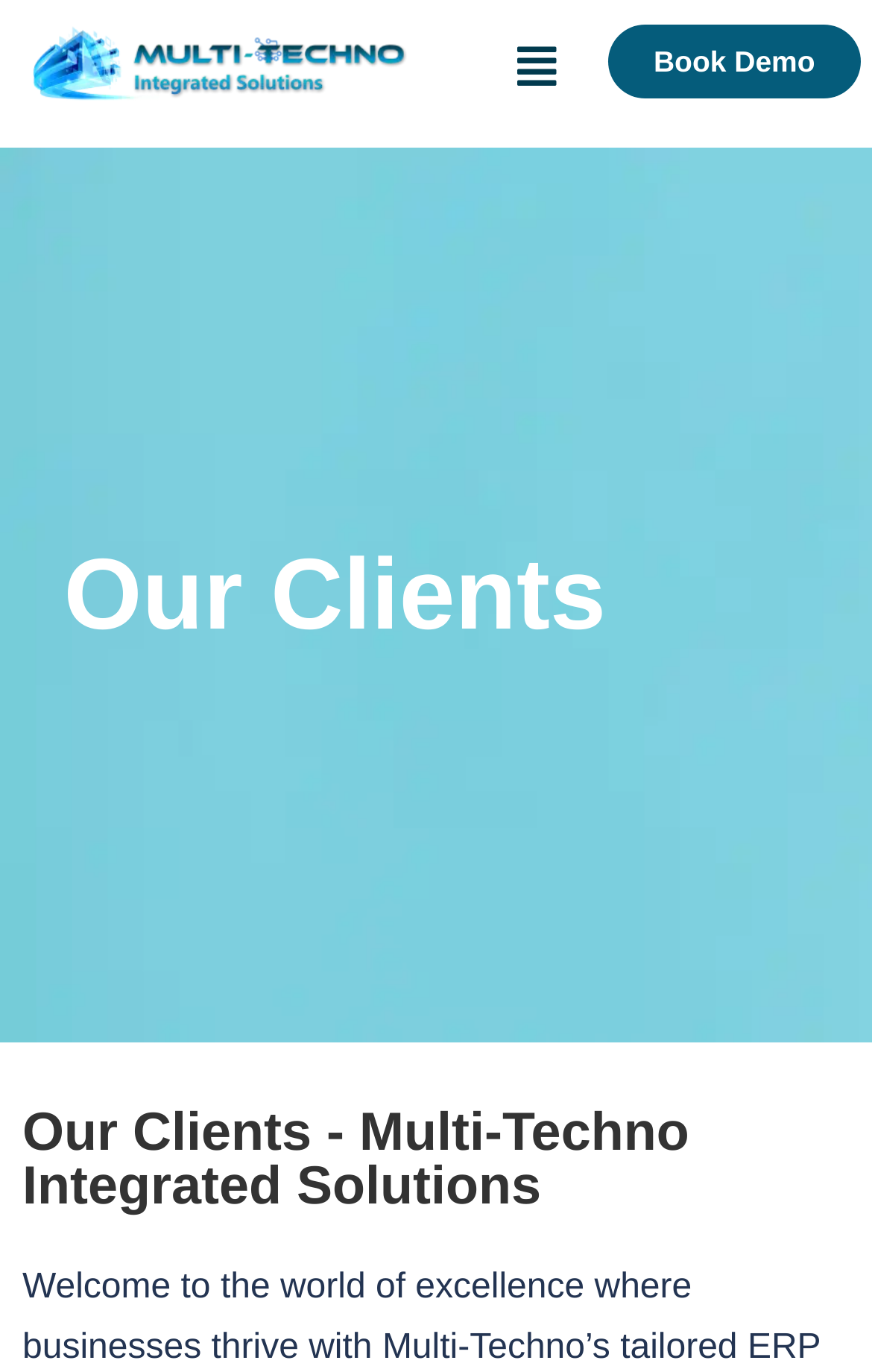Provide the bounding box coordinates of the HTML element described as: "instruction.pdf". The bounding box coordinates should be four float numbers between 0 and 1, i.e., [left, top, right, bottom].

None